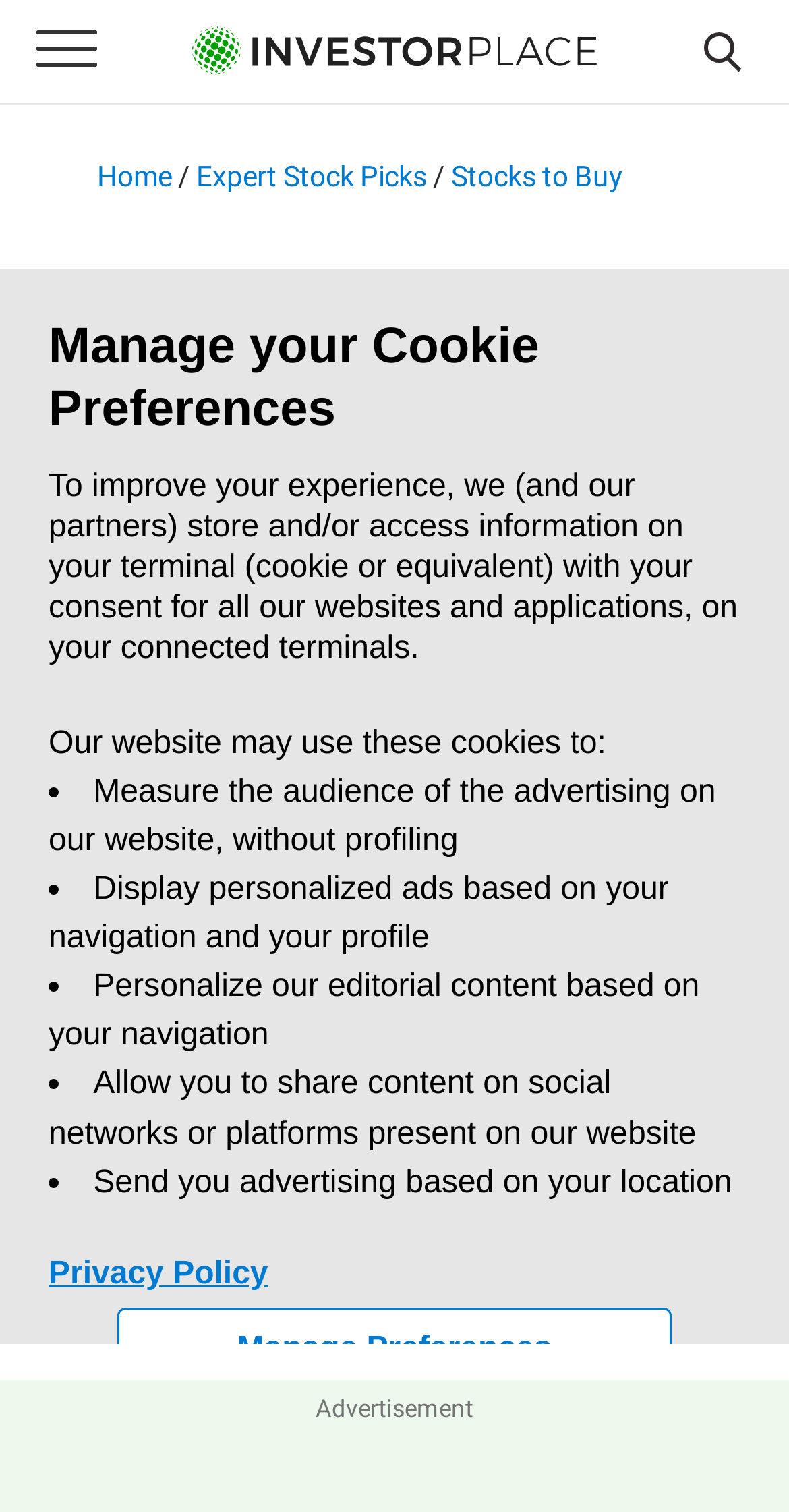What is the author of the article?
Provide an in-depth answer to the question, covering all aspects.

I looked for the author's name in the article section and found it next to the 'By' keyword, which is 'Joel Baglole, InvestorPlace Contributor'.